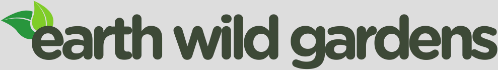Look at the image and give a detailed response to the following question: What is one of the benefits of mulching mentioned in the content?

According to the caption, the associated content discusses the advantages of mulching, including moisture retention, which is one of the benefits mentioned.